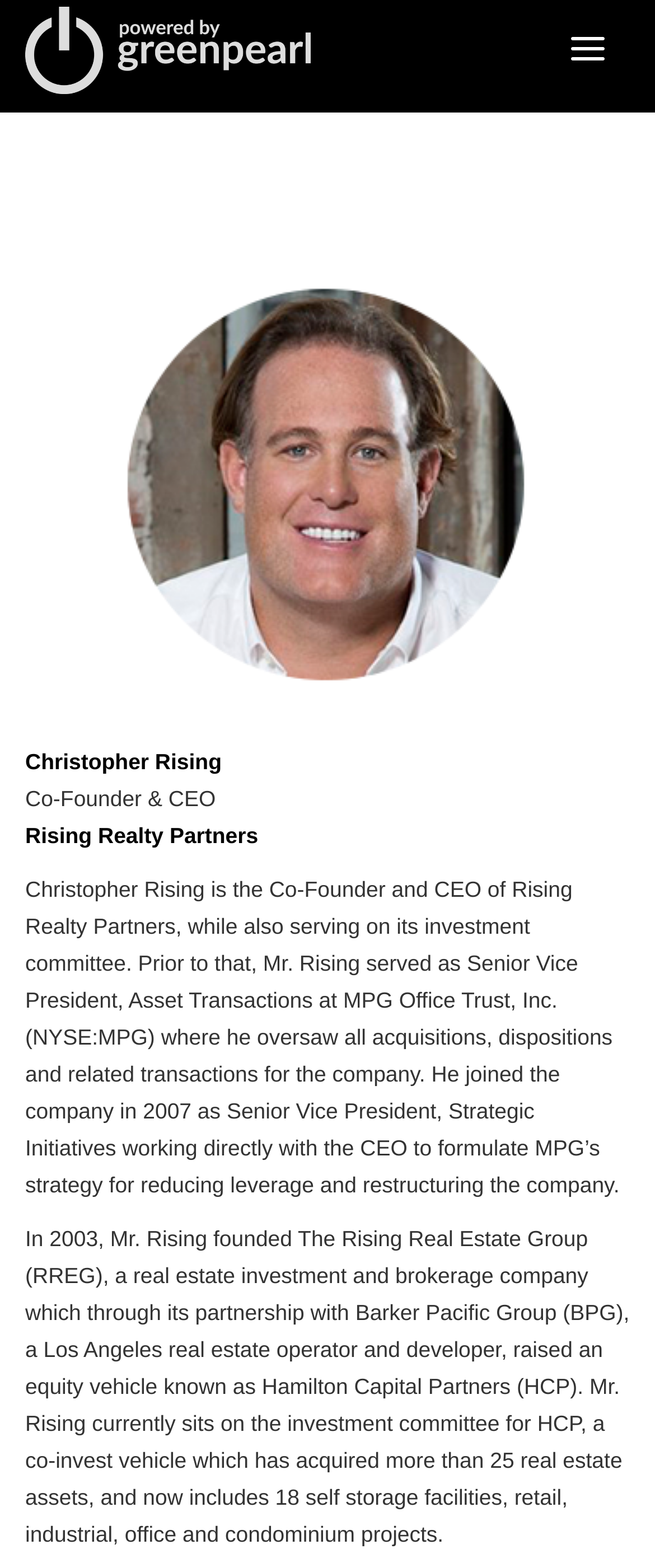Using the description "2 comments", predict the bounding box of the relevant HTML element.

None